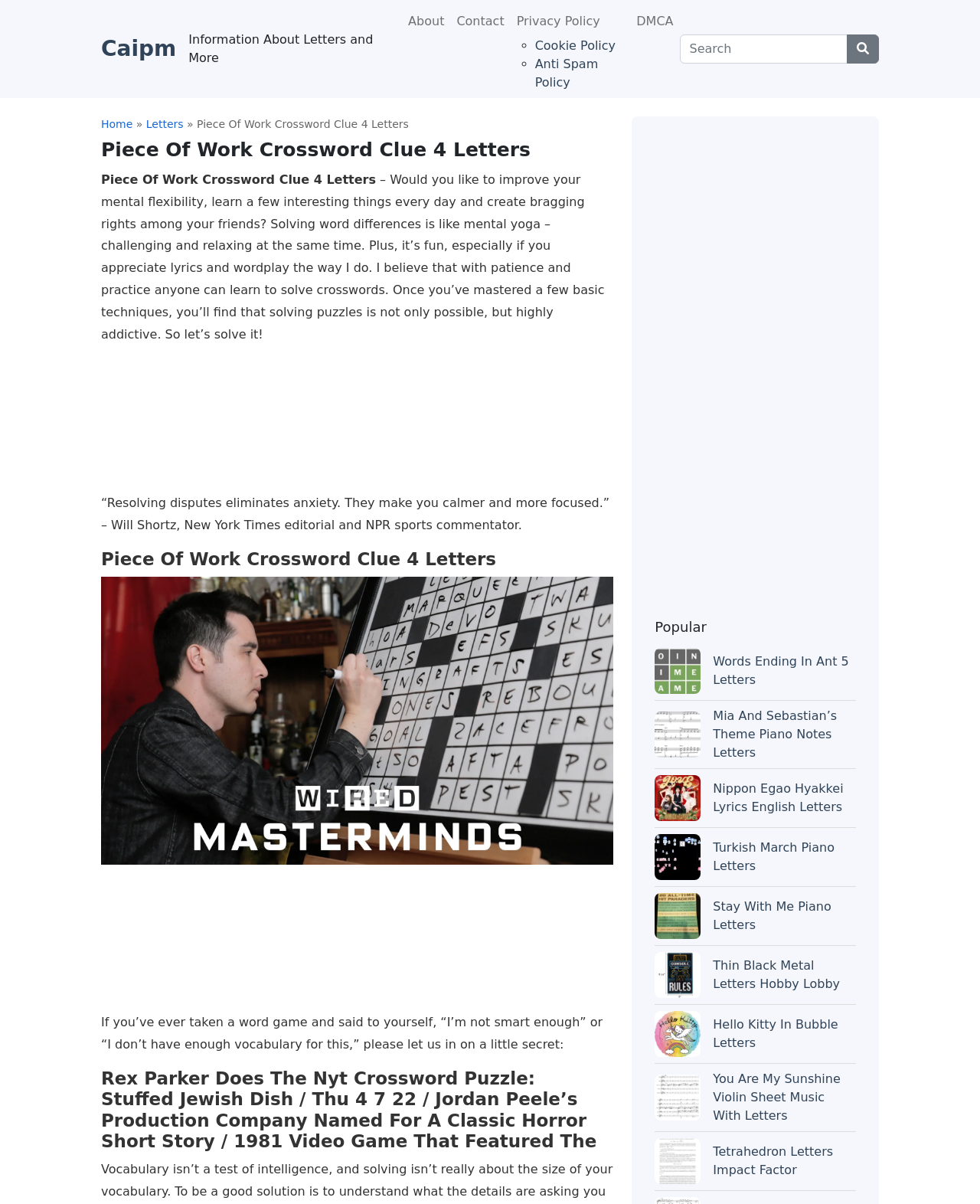Highlight the bounding box coordinates of the region I should click on to meet the following instruction: "Click on the 'About' link".

[0.416, 0.006, 0.465, 0.032]